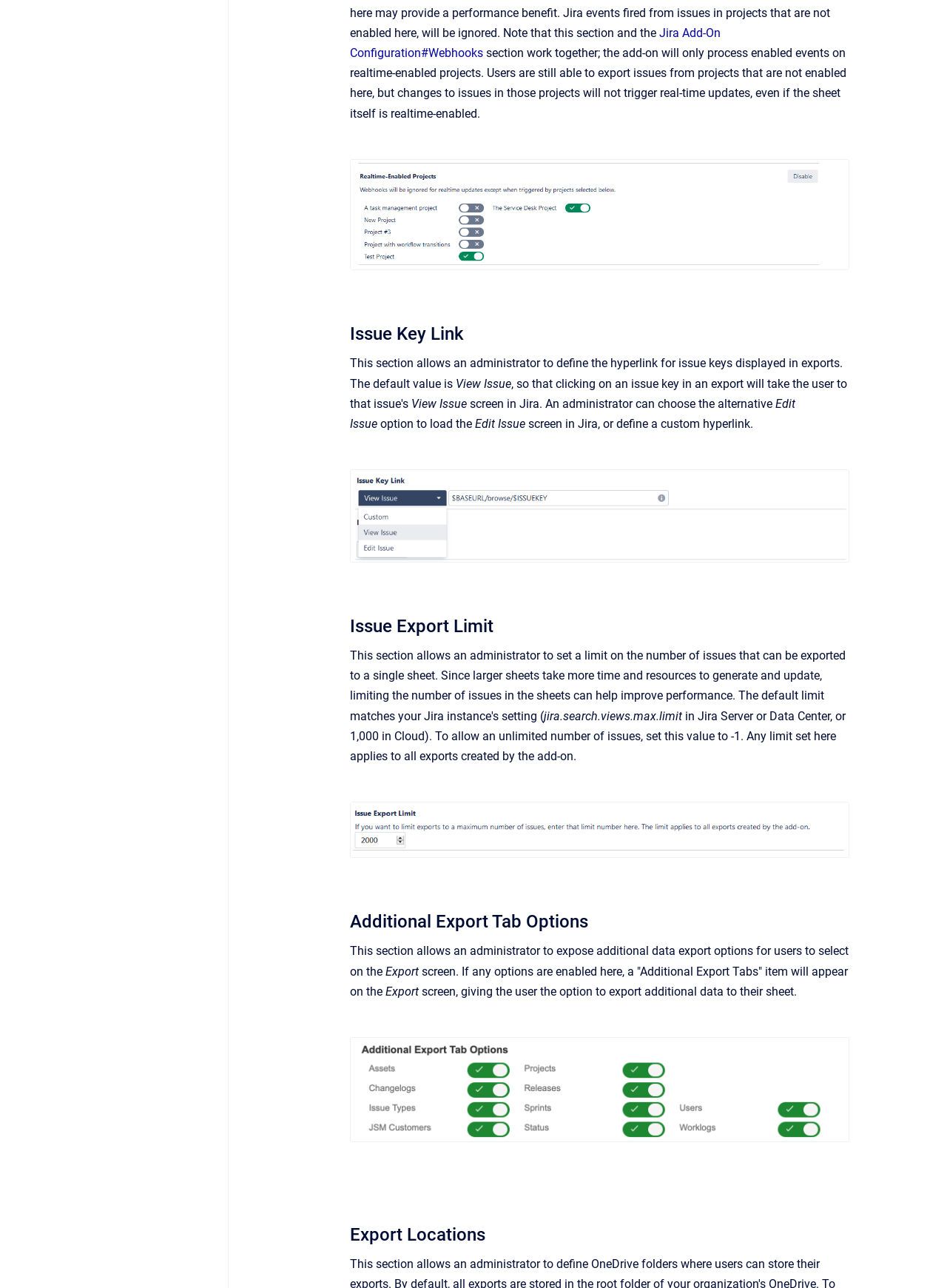Utilize the details in the image to thoroughly answer the following question: What is the maximum limit for issue export in Jira Server or Data Center?

According to the StaticText element with ID 231, the maximum limit for issue export in Jira Server or Data Center is unlimited if set to -1, or 1,000 if not specified.